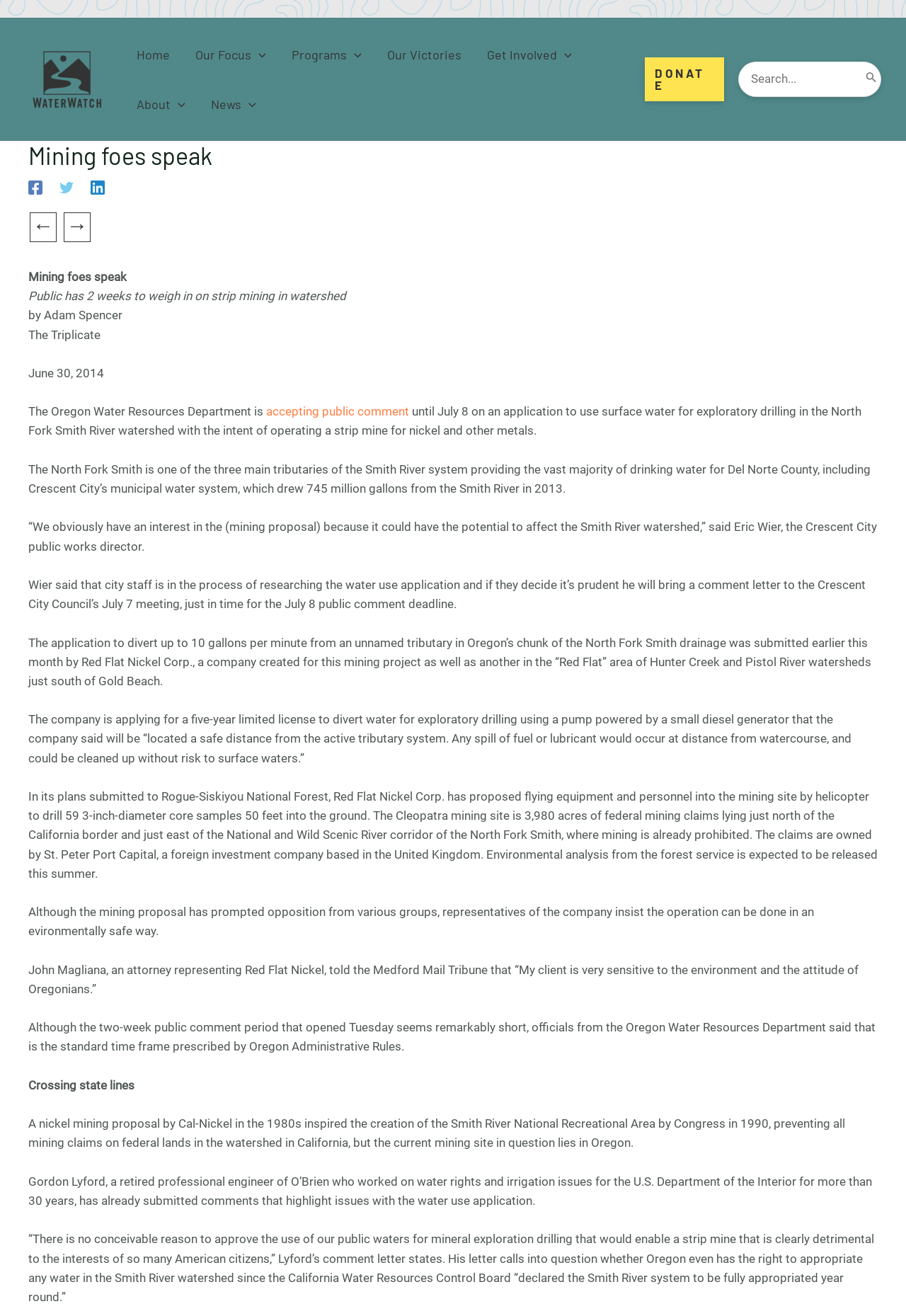What is the purpose of the search box?
Answer the question using a single word or phrase, according to the image.

Search for: